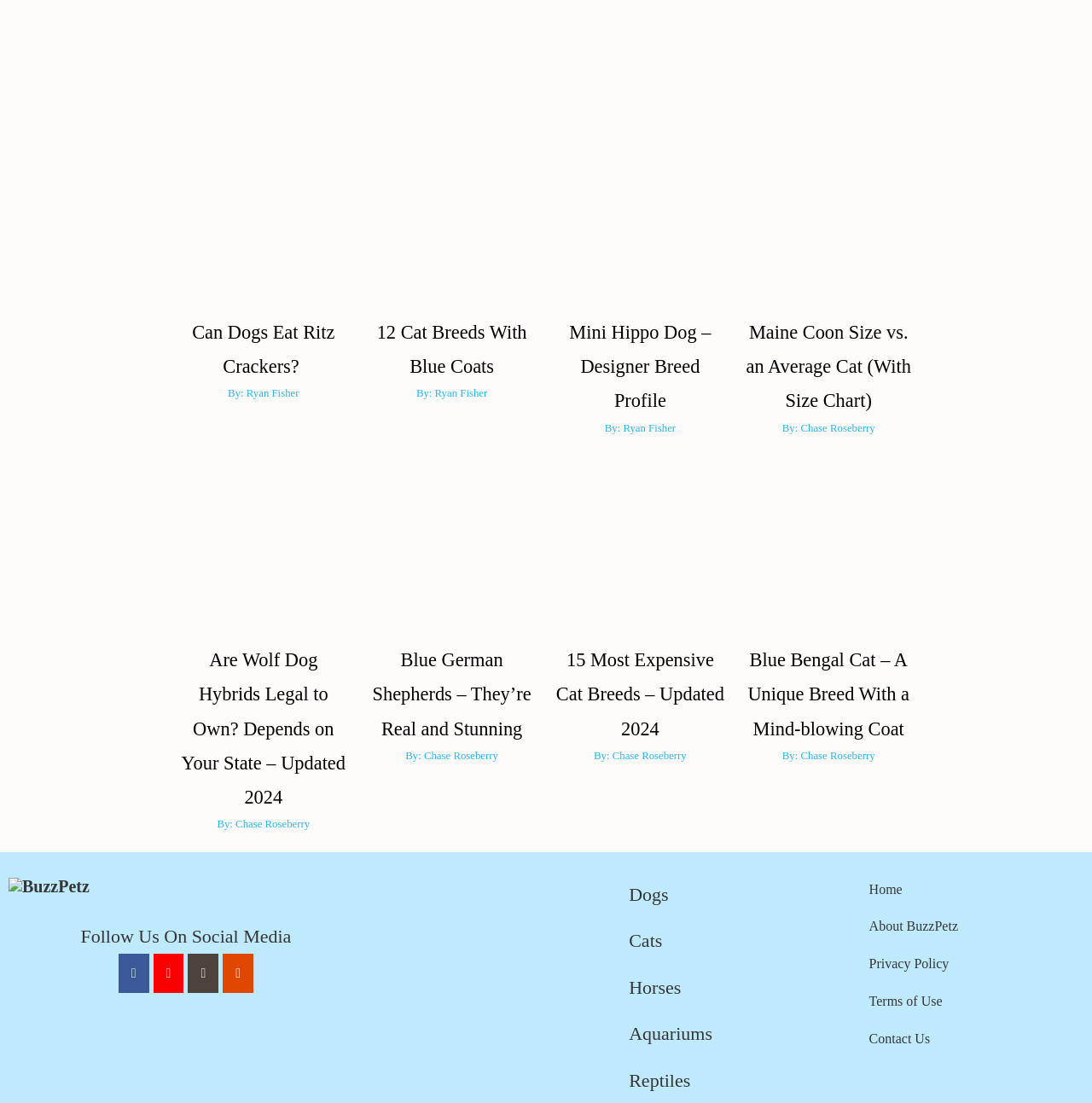Could you specify the bounding box coordinates for the clickable section to complete the following instruction: "Follow BuzzPetz on Facebook"?

[0.108, 0.899, 0.136, 0.935]